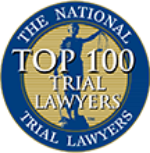Offer a comprehensive description of the image.

The image features a prestigious badge representing "The National Top 100 Trial Lawyers." The badge displays a classic circular design with a gold and blue color scheme. At the center, a figure symbolizes justice, holding scales in one hand and a sword in the other, situated against a golden background. Surrounding the figure are the words "THE NATIONAL" at the top and "TRIAL LAWYERS" at the bottom, emphasizing the elite status of the honorees. The phrase "TOP 100" is prominently displayed, indicating the recognition granted to only the finest trial lawyers in the nation. This badge serves as a mark of distinction for legal professionals, highlighting their achievements and excellence in the field of trial law.